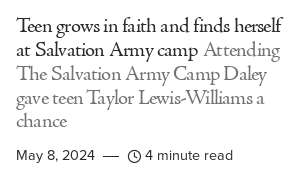Create an extensive and detailed description of the image.

This image features an article titled "Teen grows in faith and finds herself at Salvation Army camp." The piece highlights the transformative experience of teen Taylor Lewis-Williams, who found newfound opportunities and personal growth while attending The Salvation Army Camp Daley. Published on May 8, 2024, it offers an engaging narrative about faith and community involvement, promising a 4-minute read for those interested in personal stories of resilience and hope. The presentation enhances the theme of empowerment through a supportive environment, showcasing the camp's impact on youth development and spirituality.